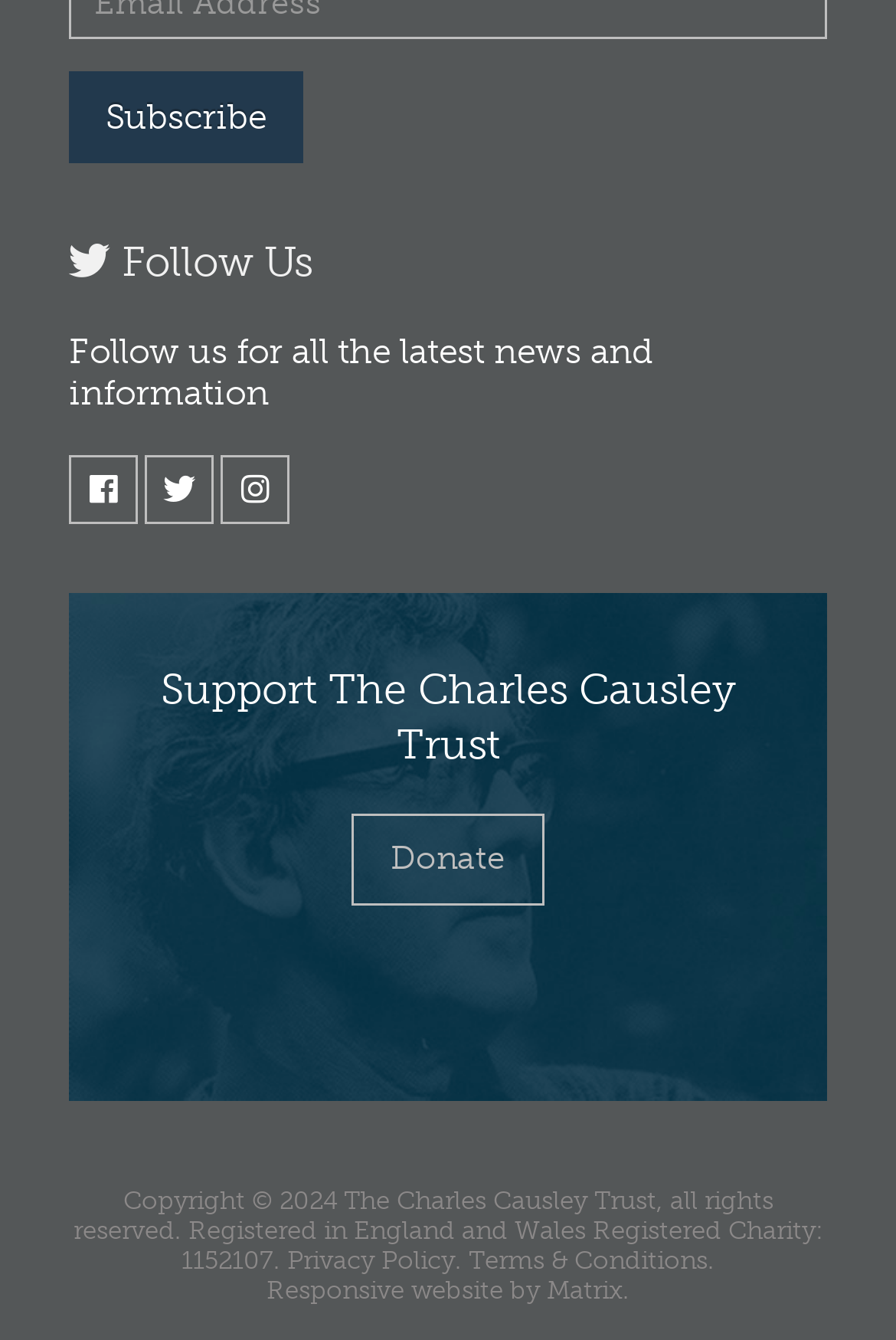Please identify the bounding box coordinates of the element that needs to be clicked to execute the following command: "View the Privacy Policy". Provide the bounding box using four float numbers between 0 and 1, formatted as [left, top, right, bottom].

[0.321, 0.93, 0.515, 0.953]